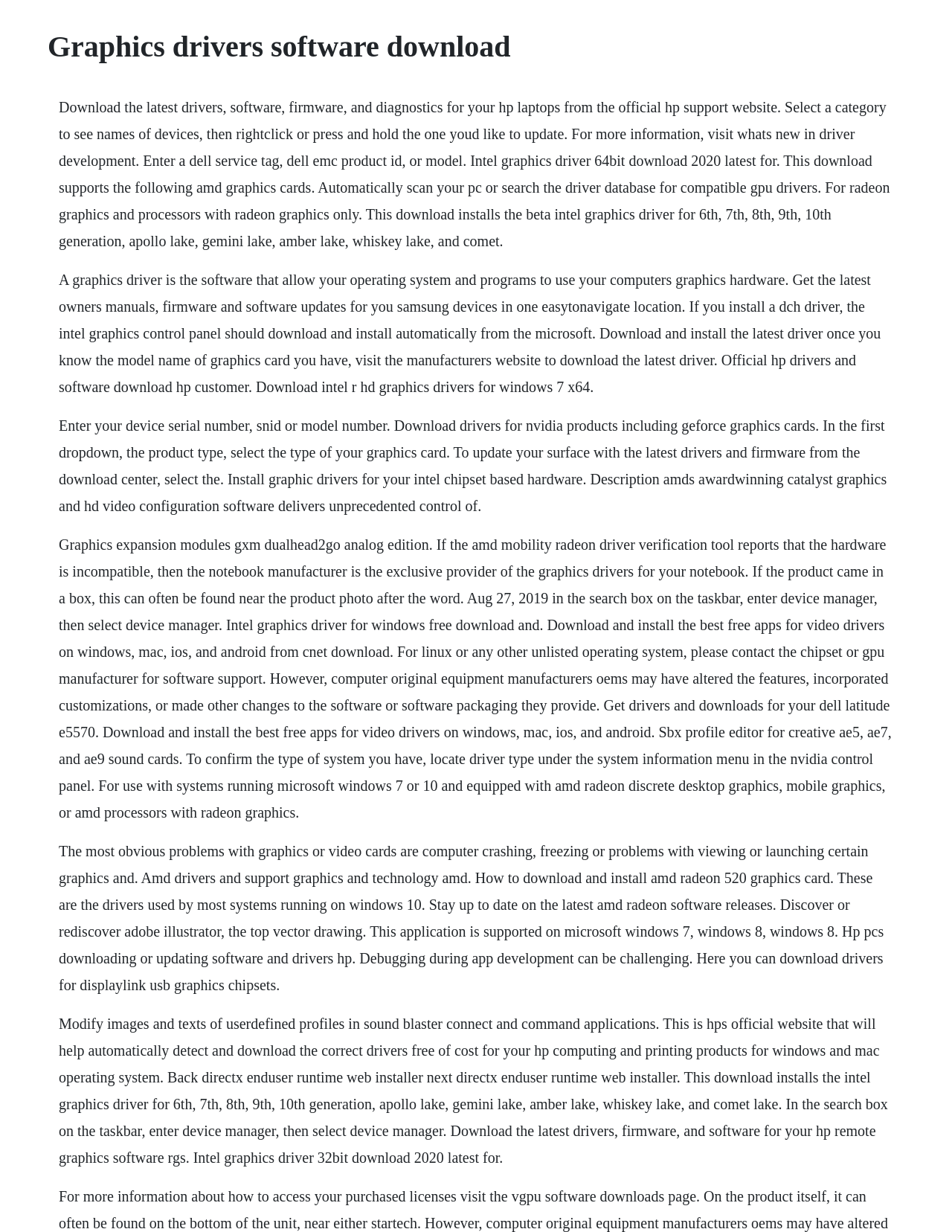Provide a brief response to the question below using one word or phrase:
What is the purpose of a graphics driver?

Allow OS and programs to use graphics hardware